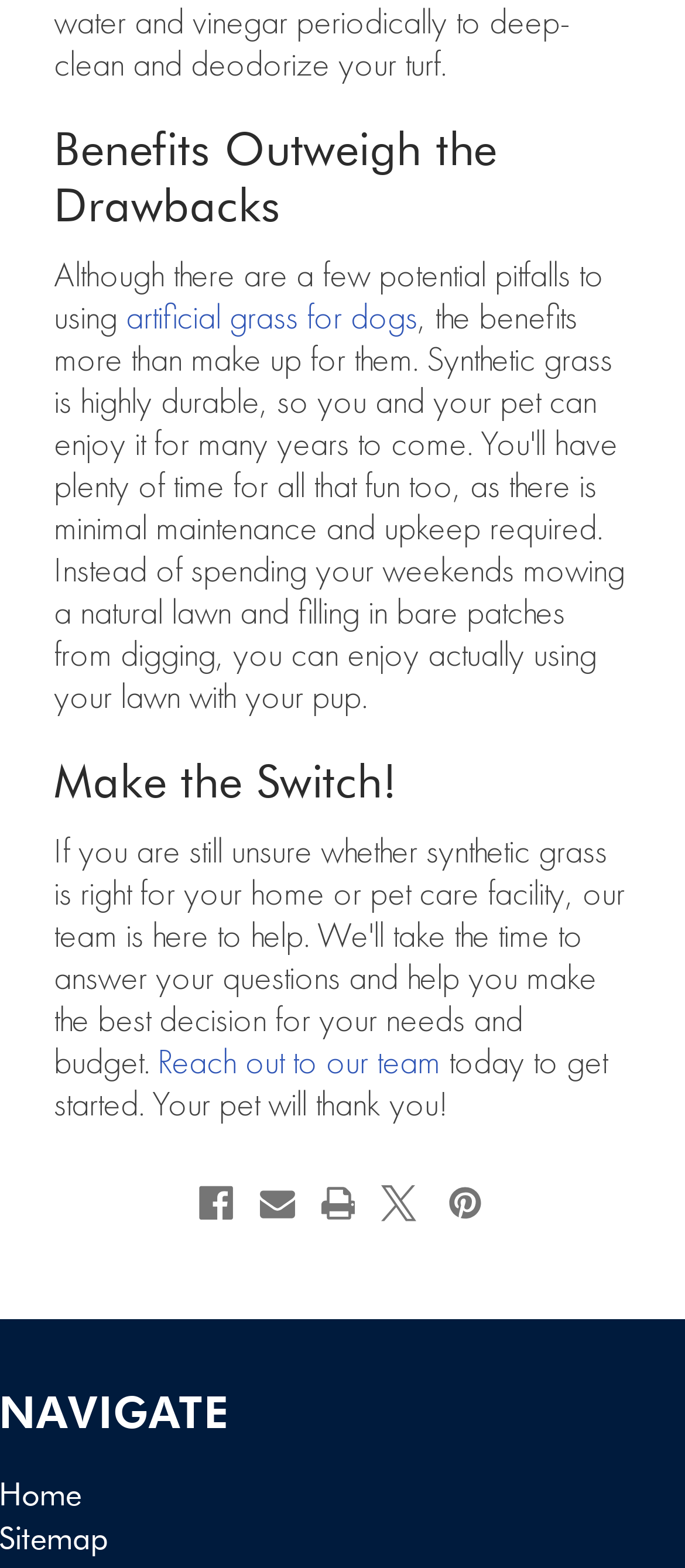Respond to the question below with a single word or phrase:
What is the main topic of the webpage?

Artificial grass for dogs